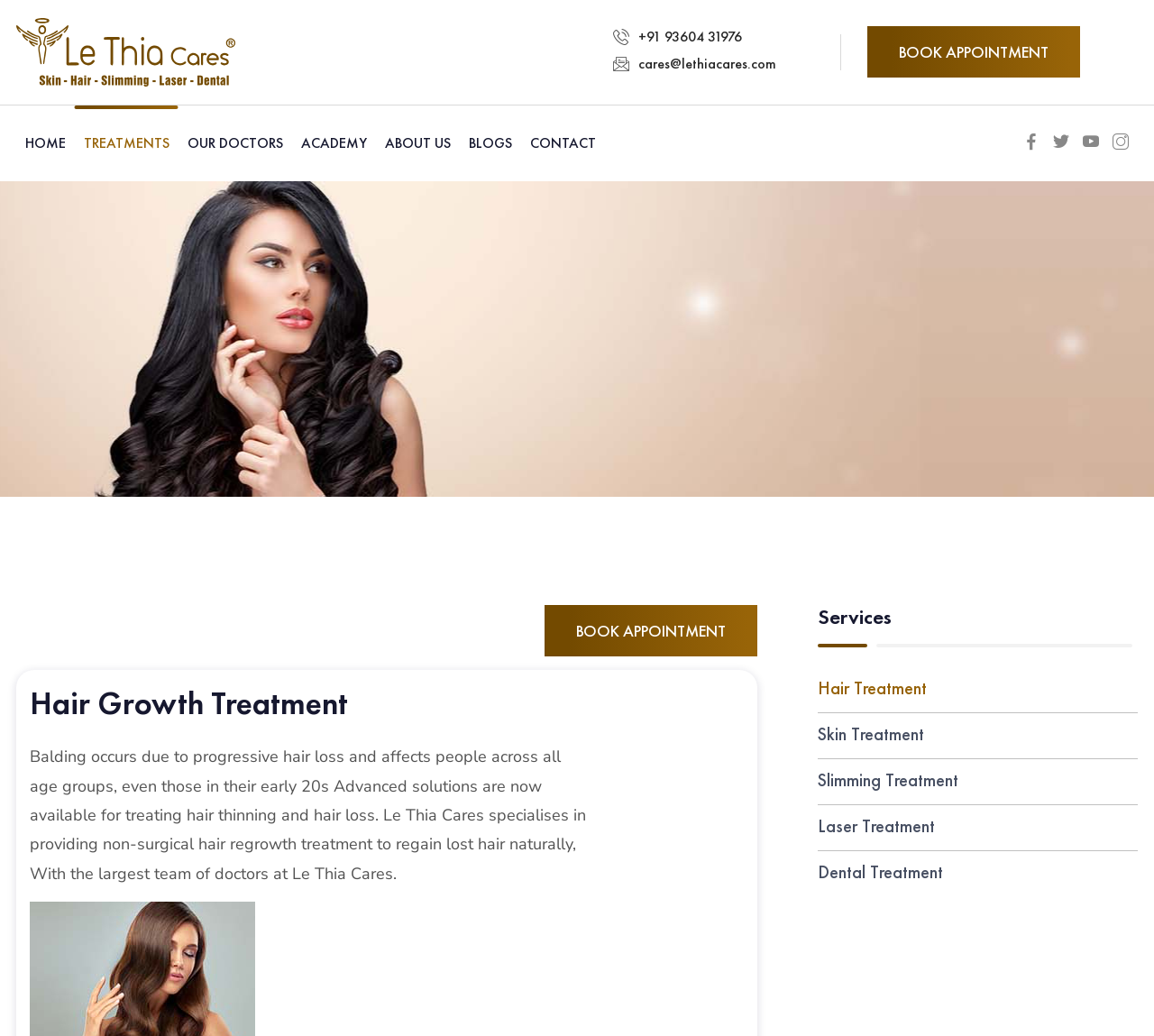Analyze the image and deliver a detailed answer to the question: What is the email address to contact Le Thia Cares?

I found the email address by looking at the StaticText element with the text 'cares@lethiacares.com' which is located at the top of the webpage.